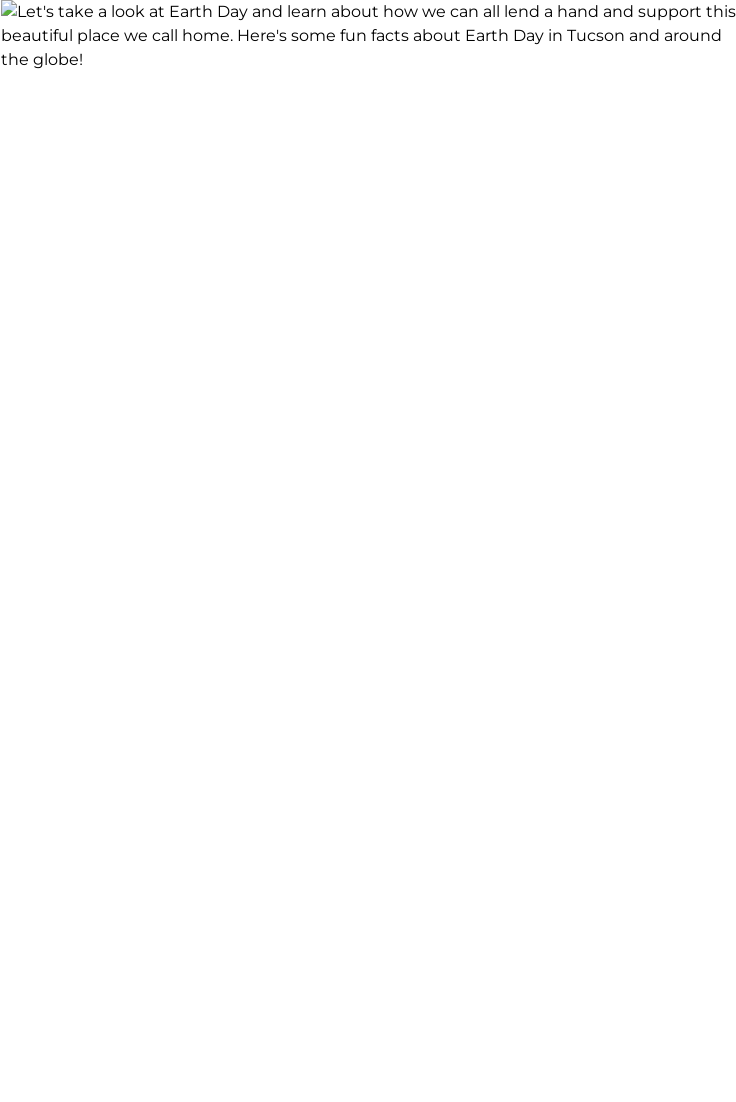Please provide a detailed answer to the question below based on the screenshot: 
What is the purpose of the message?

The message serves as a call to action for people to celebrate and protect the diverse habitats that sustain life on Earth, which implies that the purpose of the message is to encourage people to take action.